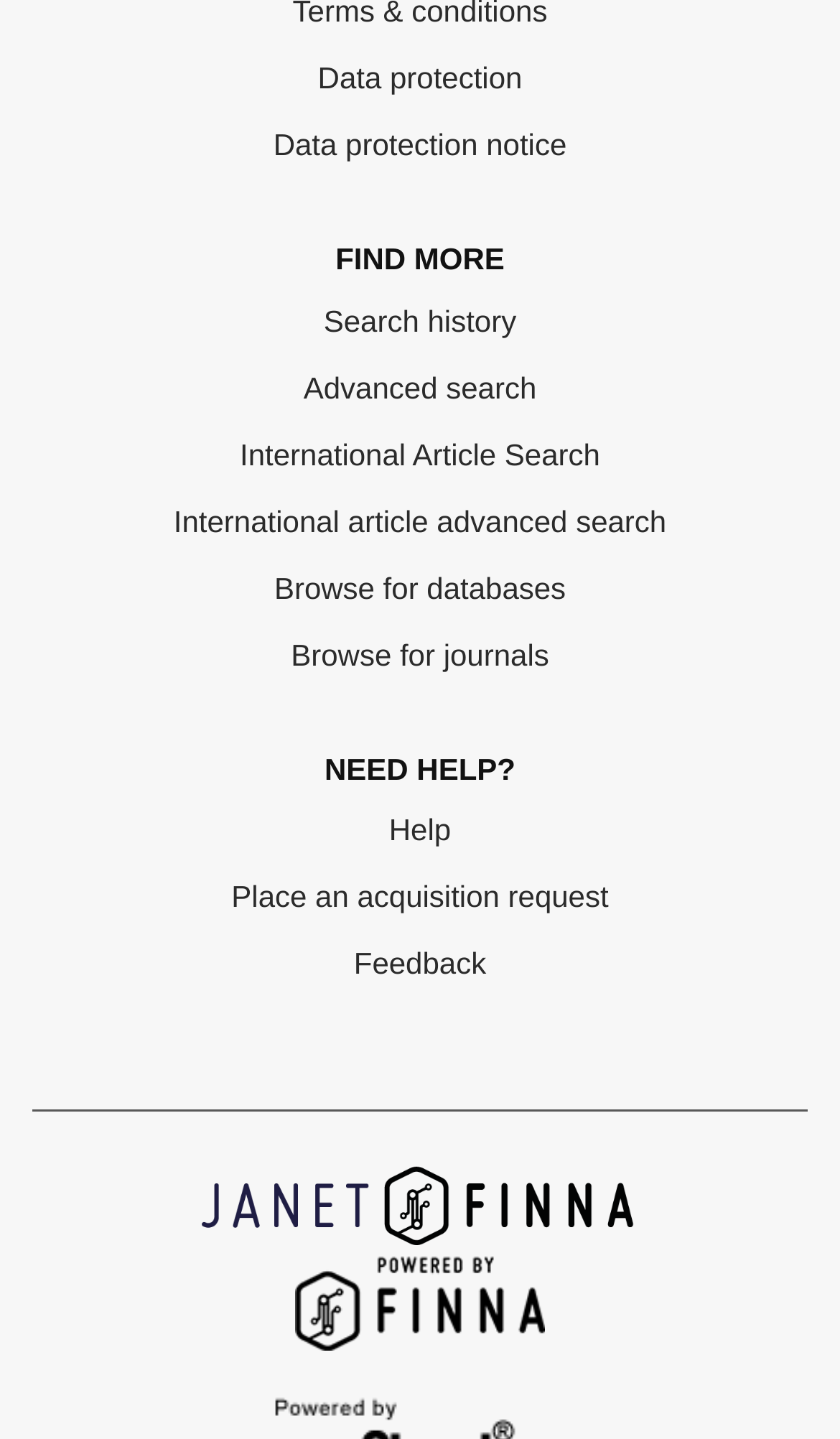Locate the bounding box coordinates of the area where you should click to accomplish the instruction: "View data protection notice".

[0.325, 0.089, 0.675, 0.113]